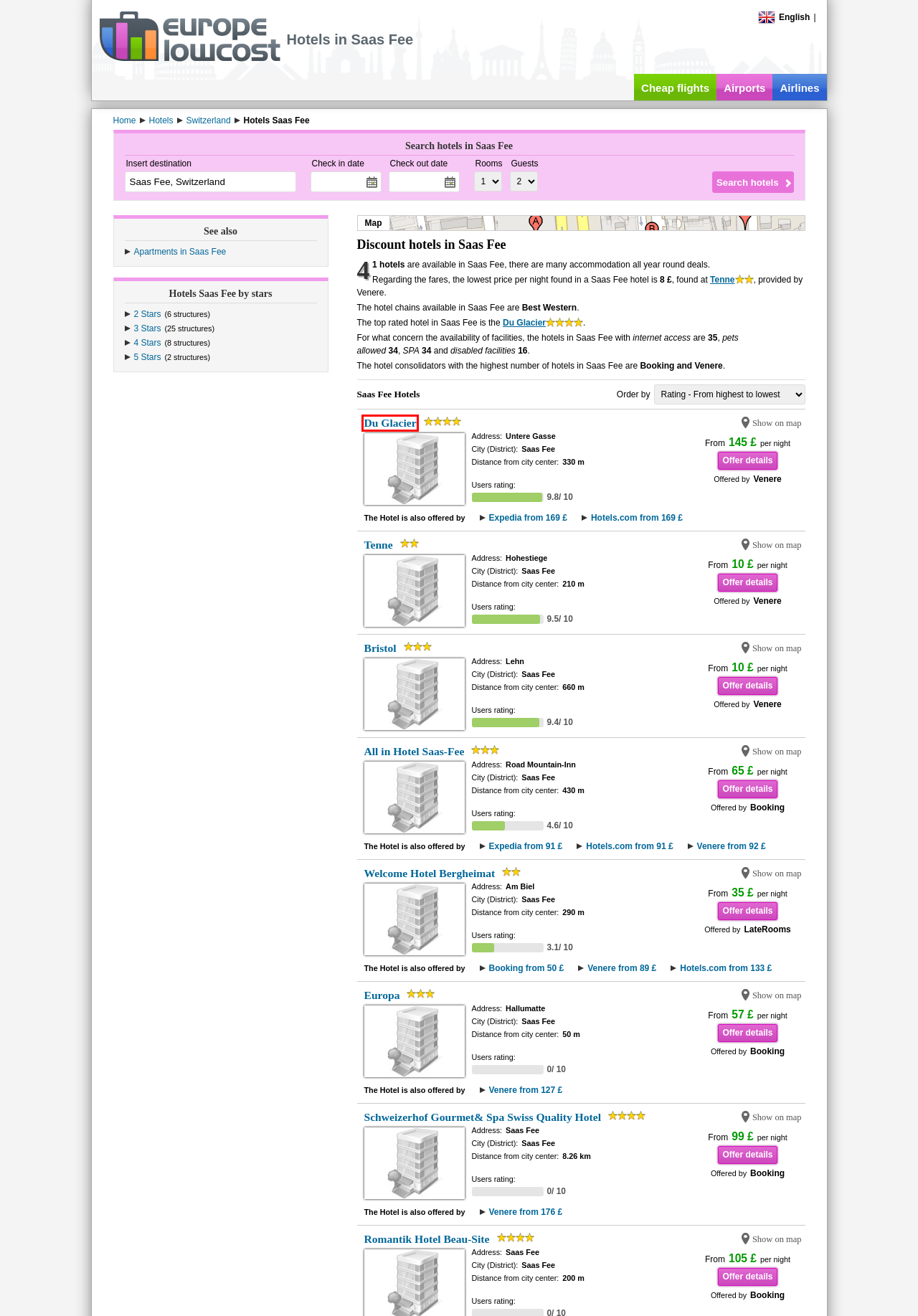Examine the screenshot of a webpage with a red bounding box around an element. Then, select the webpage description that best represents the new page after clicking the highlighted element. Here are the descriptions:
A. 5 stars hotels in Saas Fee - Europelowcost
B. Hotel Tenne, Saas Fee, Switzerland - Europelowcost
C. Hotel Bristol, Saas Fee, Switzerland - Europelowcost
D. Hotel Du Glacier, Saas Fee, Switzerland - Europelowcost
E. List of airports - Europelowcost
F. Saas Fee apartments, discount apartments Saas Fee - Europelowcost
G. Hotel Europa, Saas Fee, Switzerland - Europelowcost
H. 3 stars hotels in Saas Fee - Europelowcost

D